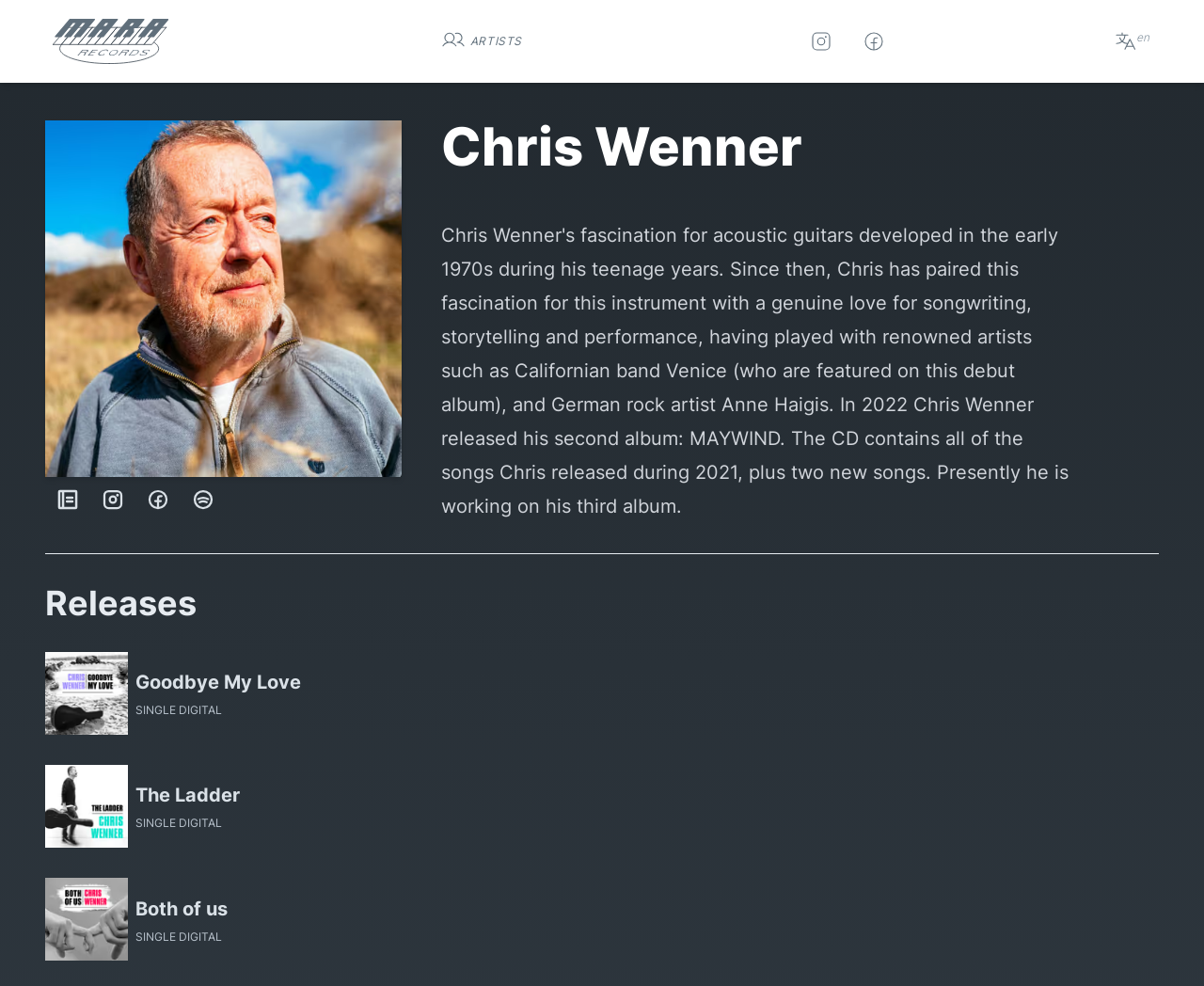Find the bounding box coordinates of the element to click in order to complete the given instruction: "Go to Chris Wenner's homepage."

[0.038, 0.488, 0.075, 0.526]